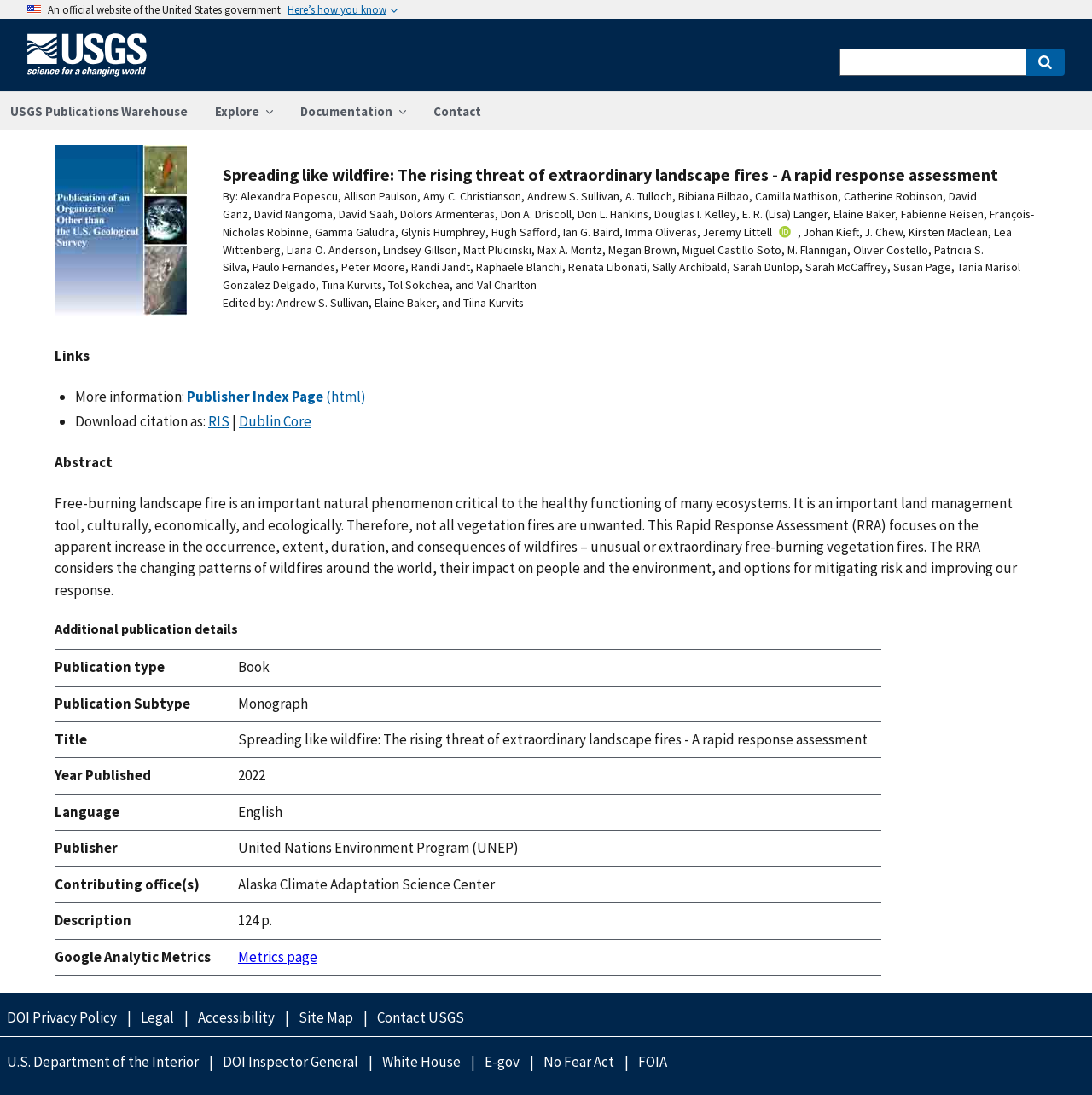Please answer the following question using a single word or phrase: 
What is the function of the search bar at the top right corner?

To search the website